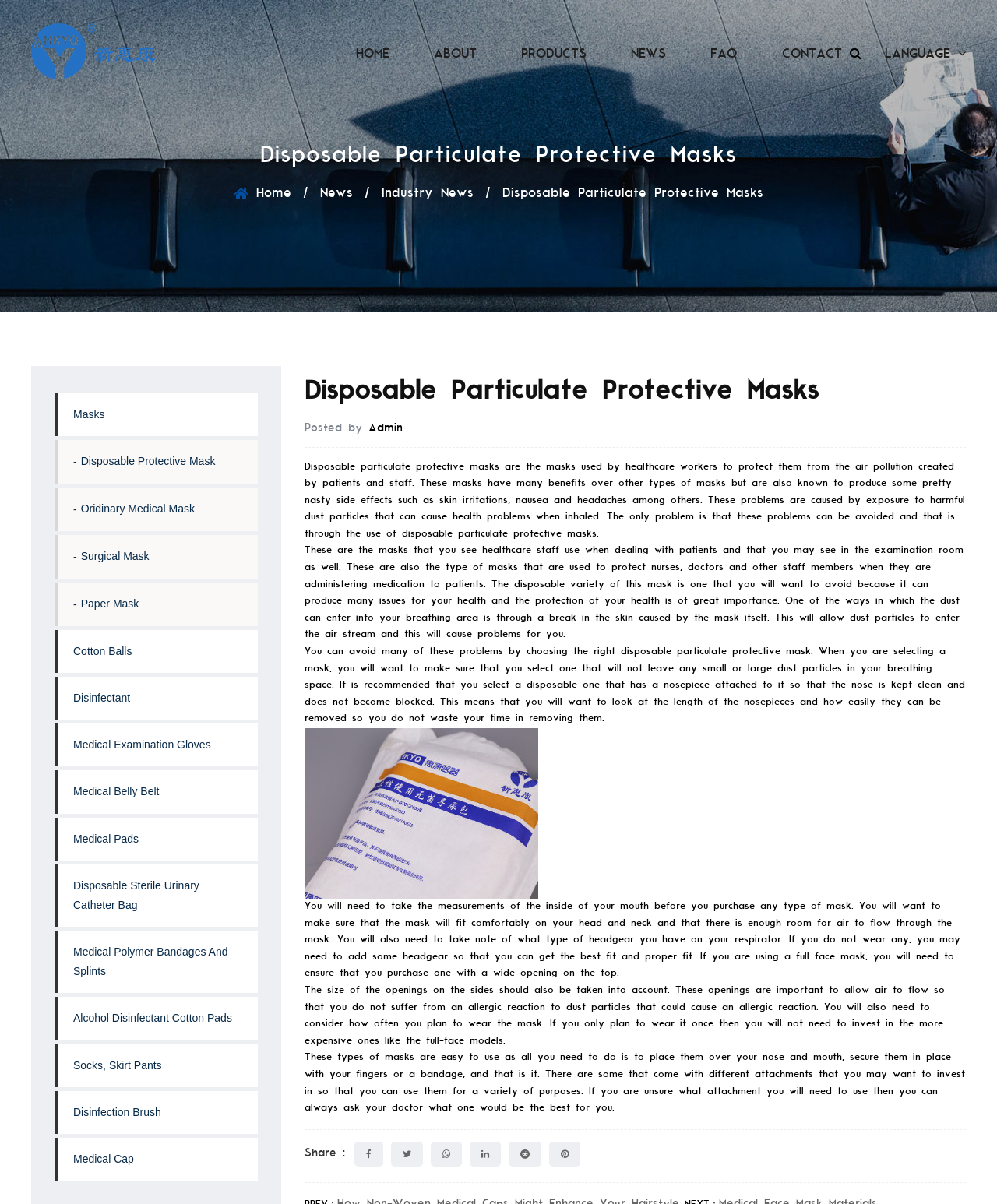Indicate the bounding box coordinates of the element that must be clicked to execute the instruction: "Click the Facebook share button". The coordinates should be given as four float numbers between 0 and 1, i.e., [left, top, right, bottom].

[0.355, 0.948, 0.384, 0.969]